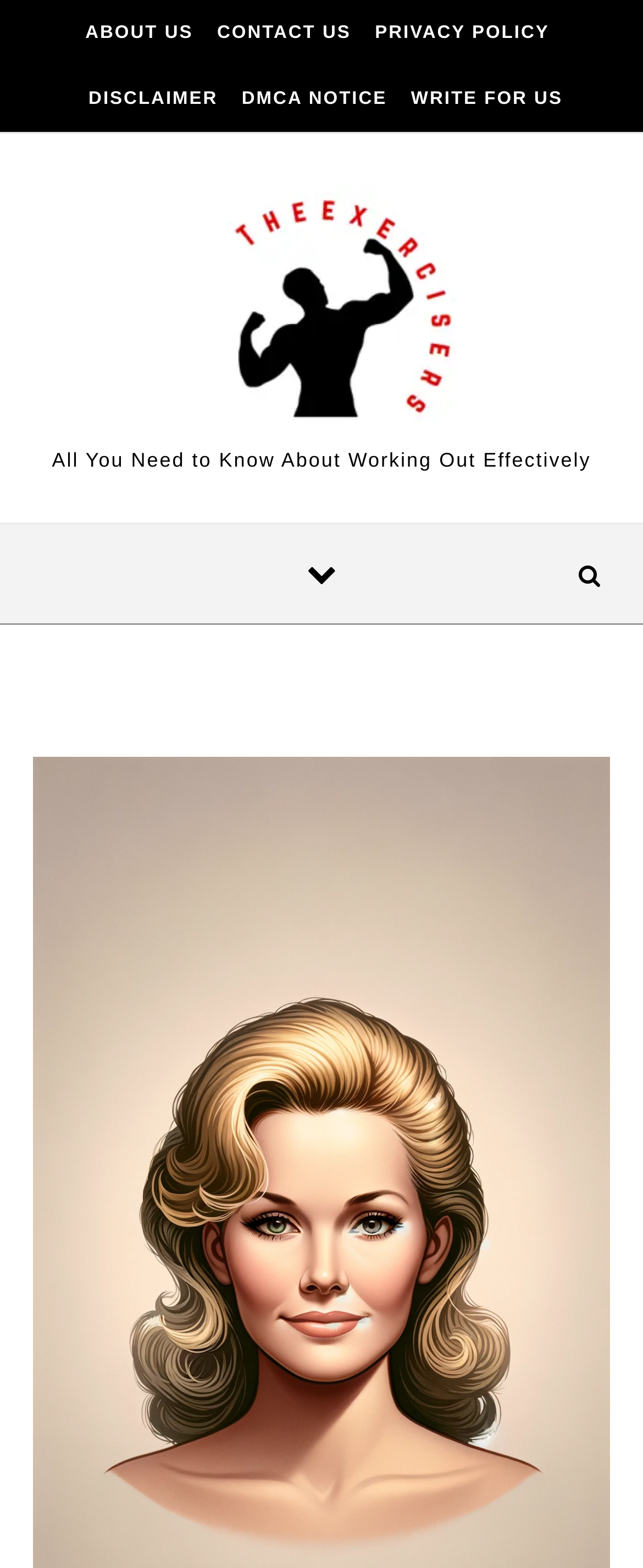Could you determine the bounding box coordinates of the clickable element to complete the instruction: "click the button with a search icon"? Provide the coordinates as four float numbers between 0 and 1, i.e., [left, top, right, bottom].

[0.438, 0.334, 0.562, 0.397]